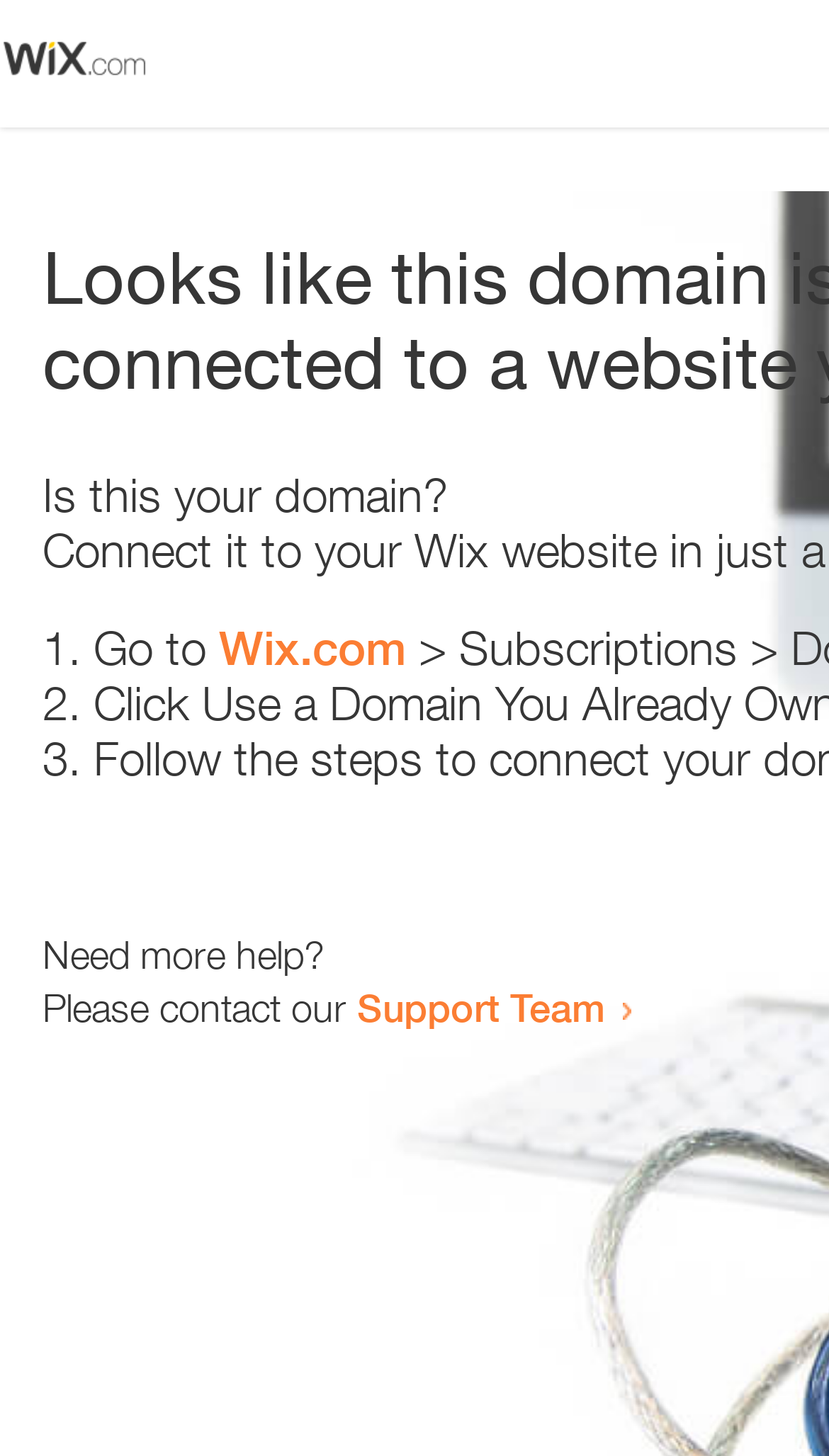How many links are present on this webpage?
Refer to the screenshot and answer in one word or phrase.

2